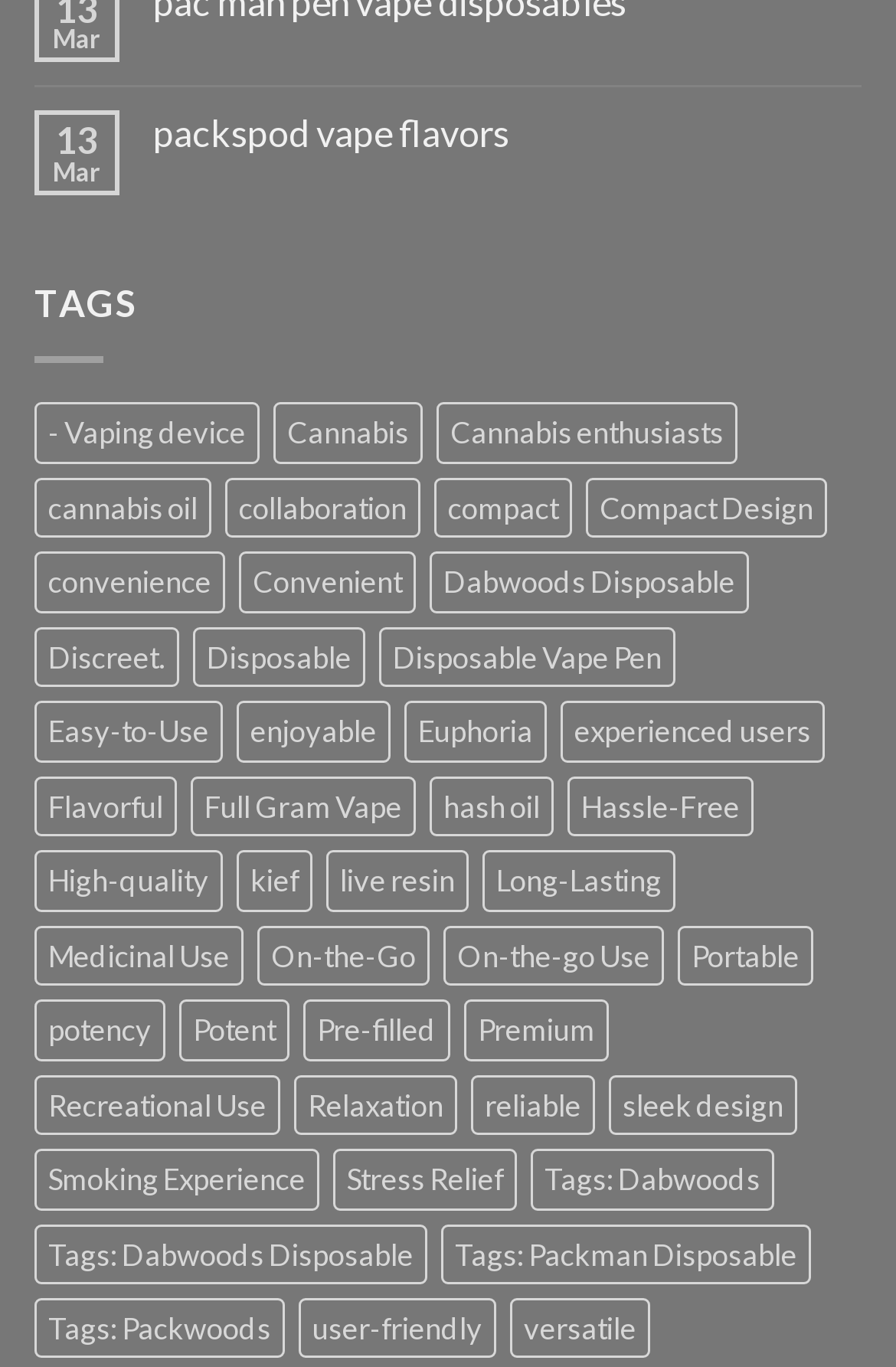Locate the bounding box coordinates of the element I should click to achieve the following instruction: "check 'Flavorful' products".

[0.038, 0.568, 0.197, 0.612]